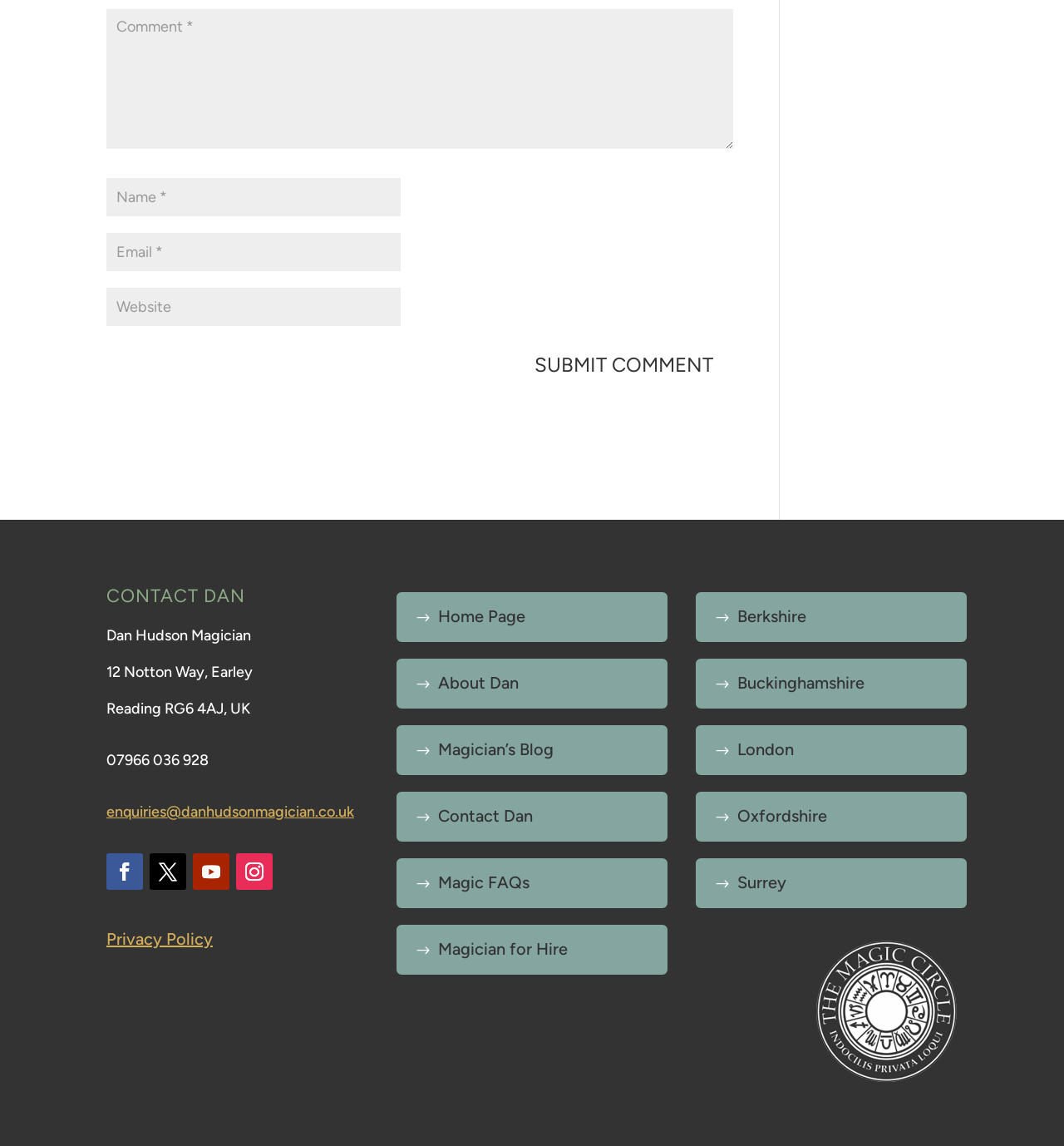What is the magician's name?
Give a single word or phrase answer based on the content of the image.

Dan Hudson